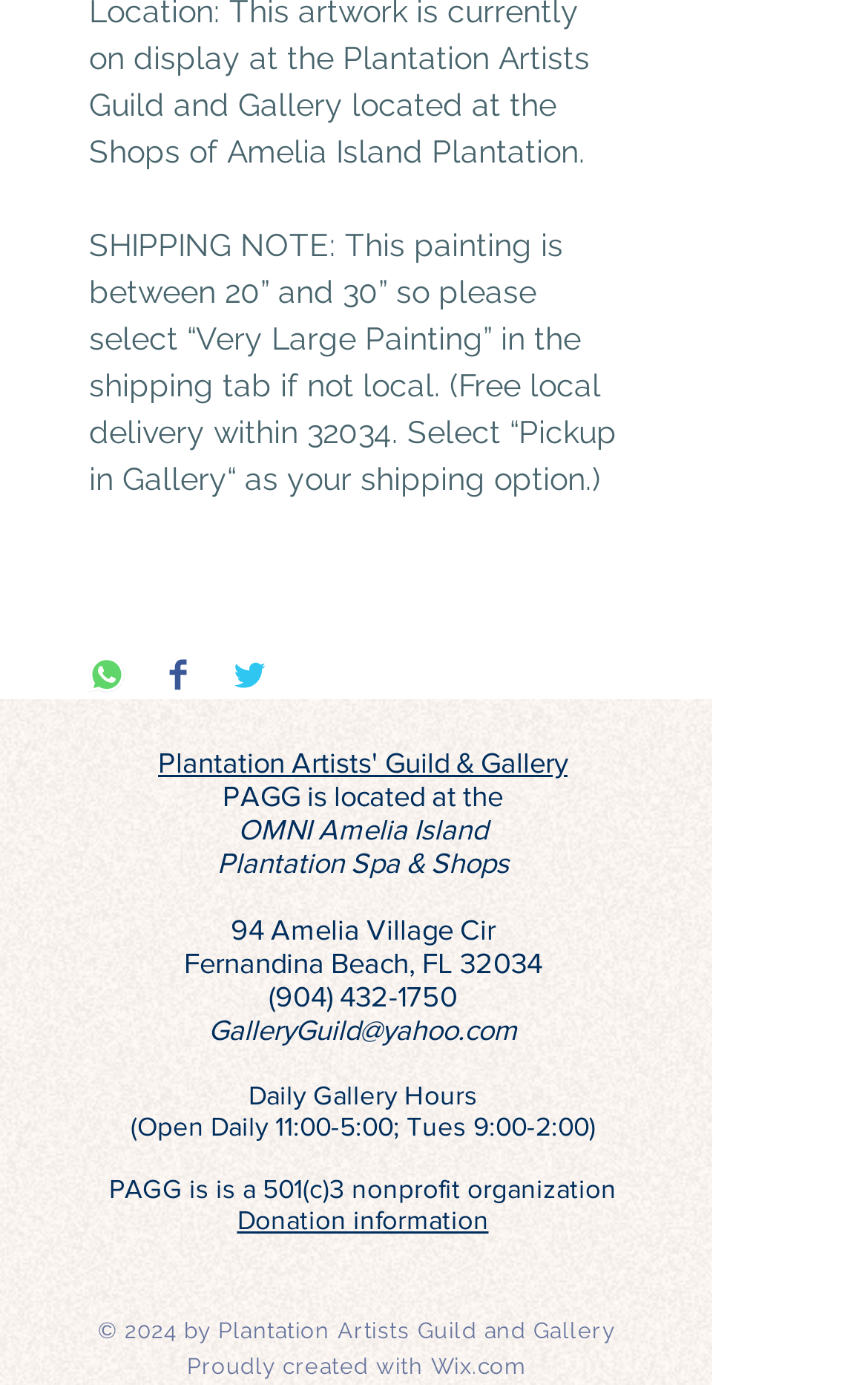What is the phone number of the gallery?
Please provide a single word or phrase answer based on the image.

(904) 432-1750